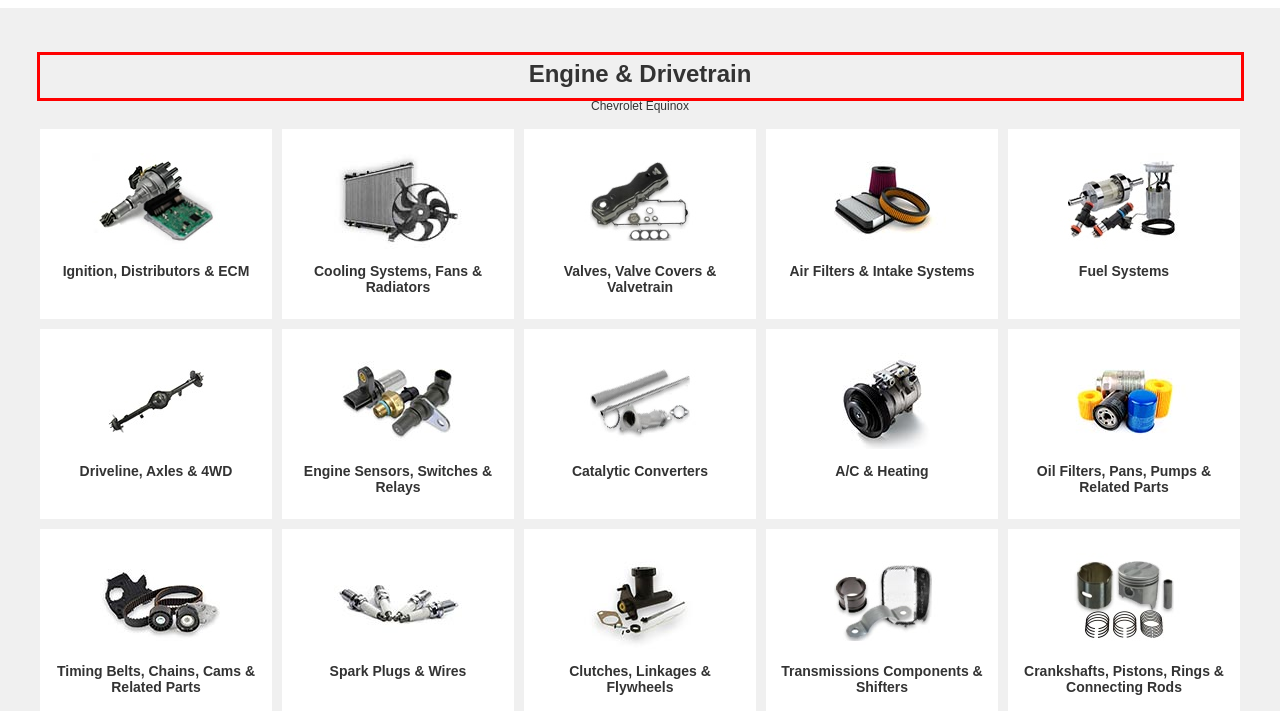Please perform OCR on the text content within the red bounding box that is highlighted in the provided webpage screenshot.

Cannot find the parts needed? Feel free to reach our specialists if you have any genuine or aftermarket Chevrolet Equinox parts related queries. Initiating returns has never been this smooth and hassle-free. All you need to do is just a few clicks. We are eager to walk you through every step of the way. Trying to get Chevrolet Equinox technical support? Our knowledgeable technicians are well-versed in aftermarket or OEM Chevrolet Equinox parts.